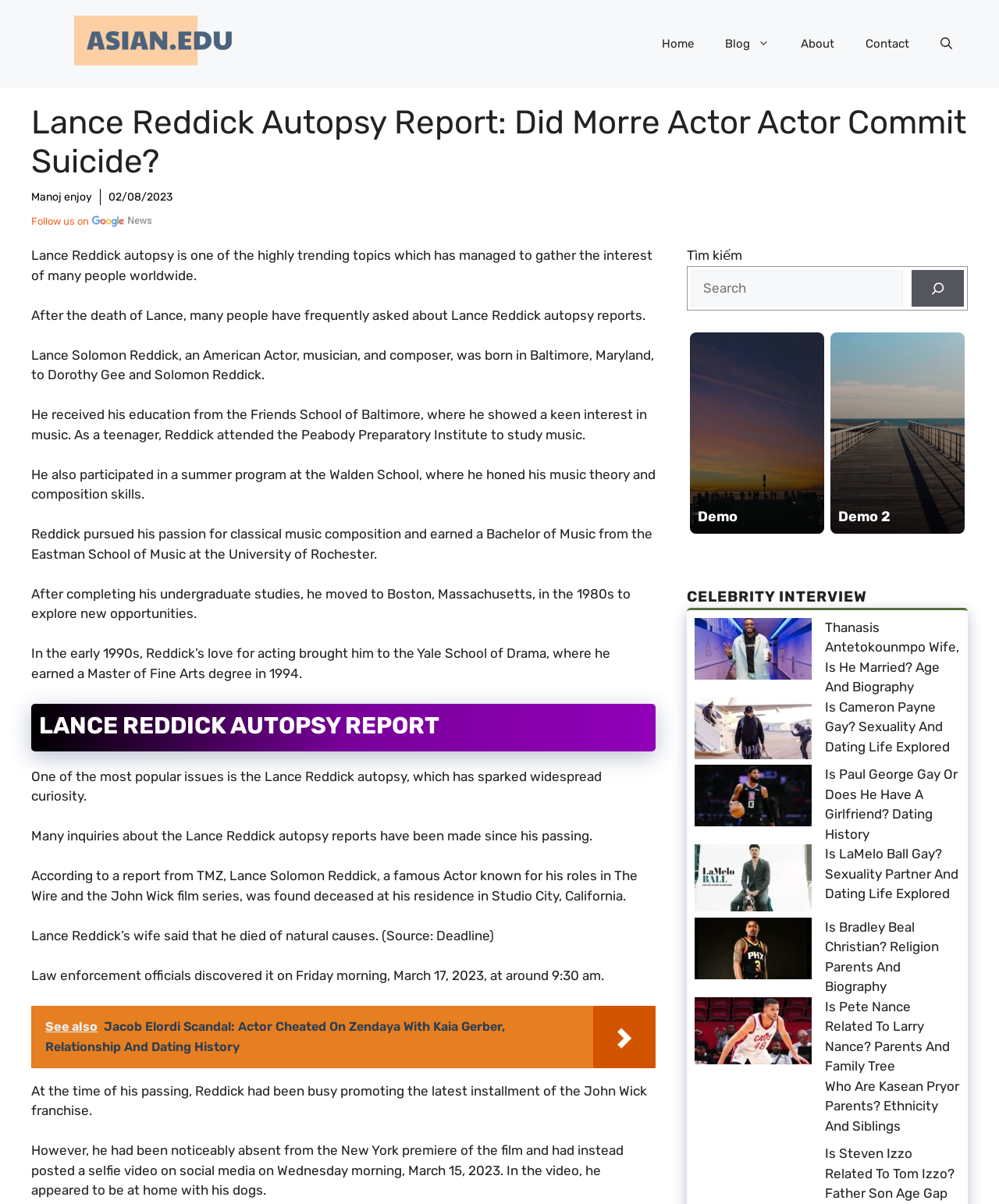Extract the main title from the webpage.

Lance Reddick Autopsy Report: Did Morre Actor Actor Commit Suicide?